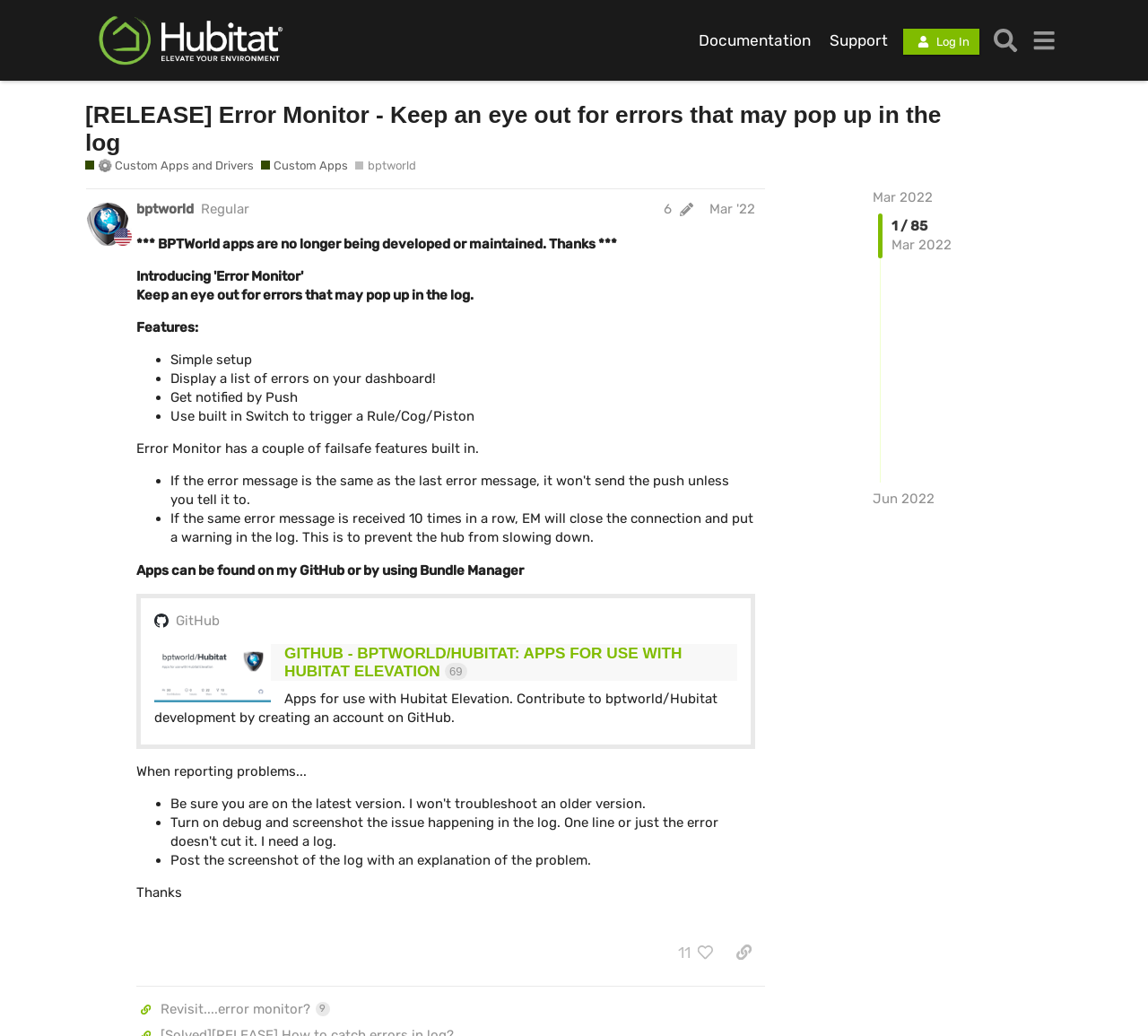Give a detailed account of the webpage, highlighting key information.

This webpage appears to be a documentation or support page for a custom app called "Error Monitor" on a platform called Hubitat. At the top of the page, there is a header section with a logo image of Hubitat, followed by links to "Documentation", "Support", and a "Log In" button. A search button is also present in this section.

Below the header, there is a heading that reads "[RELEASE] Error Monitor - Keep an eye out for errors that may pop up in the log" with a link to the same title. This is followed by a link to "⚙️ Custom Apps and Drivers" and a brief description of the section.

The main content of the page is divided into sections. The first section appears to be an introduction to the Error Monitor app, with a notice that "BPTWorld apps are no longer being developed or maintained. Thanks". This is followed by a brief description of the app's features, including simple setup, displaying a list of errors on the dashboard, and getting notified by Push.

The next section discusses the app's failsafe features, including closing the connection and putting a warning in the log if the same error message is received 10 times in a row. This is followed by a section on where to find the apps, which can be found on GitHub or using Bundle Manager.

There is also a section that appears to be a GitHub repository for the Error Monitor app, with a heading "GITHUB - BPTWORLD/HUBITAT: APPS FOR USE WITH HUBITAT ELEVATION 69" and a brief description of the repository.

Further down the page, there are sections on reporting problems, with a list of guidelines on what to include when reporting issues. Finally, there is a section with a button to view likes and comments on the post, as well as a link to revisit the error monitor page.

Throughout the page, there are various links, buttons, and images, including a logo image of Hubitat, a GitHub logo, and a button to copy a link to the post to the clipboard.